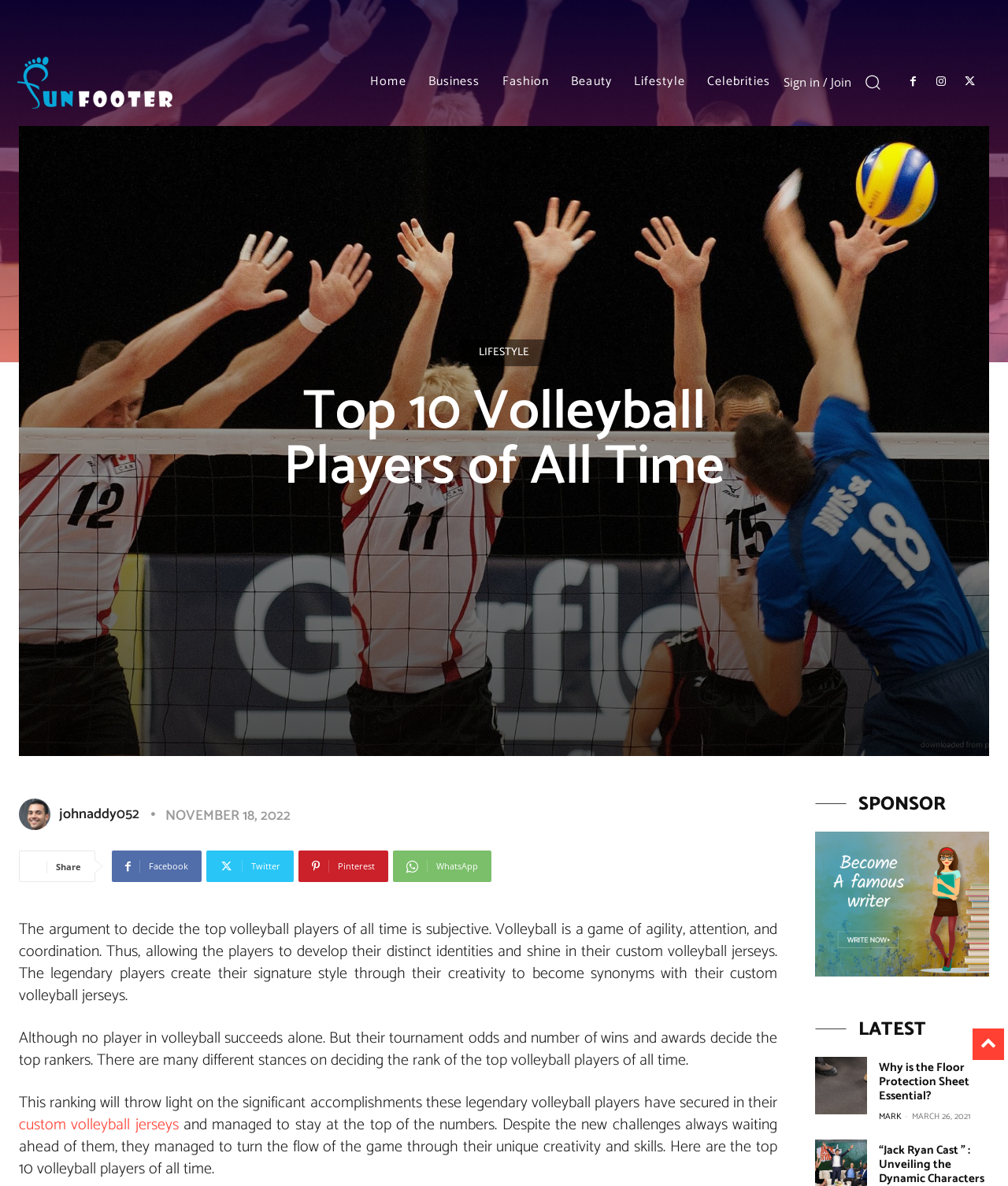Specify the bounding box coordinates for the region that must be clicked to perform the given instruction: "Read the 'Why is the Floor Protection Sheet Essential?' article".

[0.809, 0.891, 0.86, 0.939]